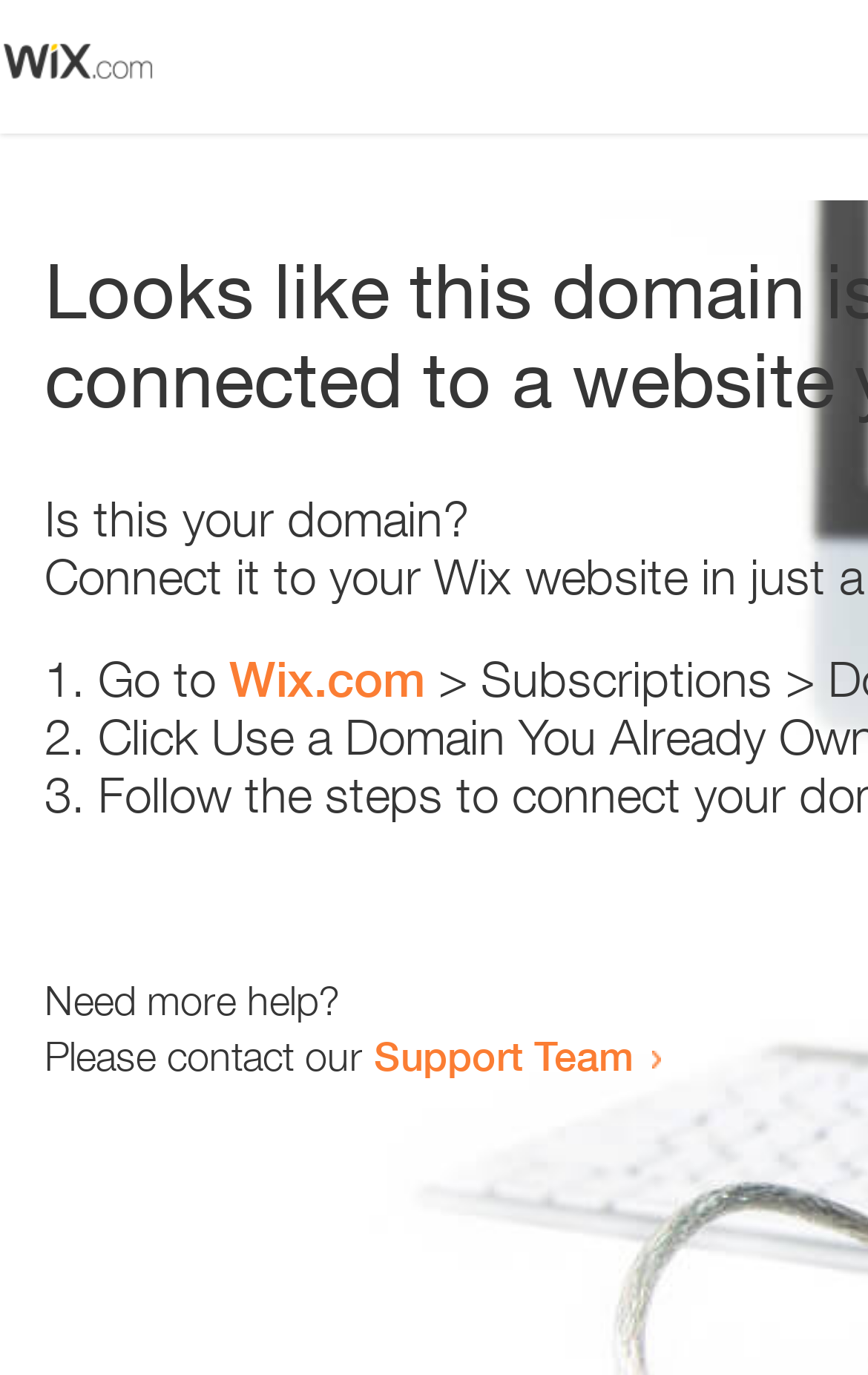Bounding box coordinates are specified in the format (top-left x, top-left y, bottom-right x, bottom-right y). All values are floating point numbers bounded between 0 and 1. Please provide the bounding box coordinate of the region this sentence describes: Wix.com

[0.264, 0.473, 0.49, 0.515]